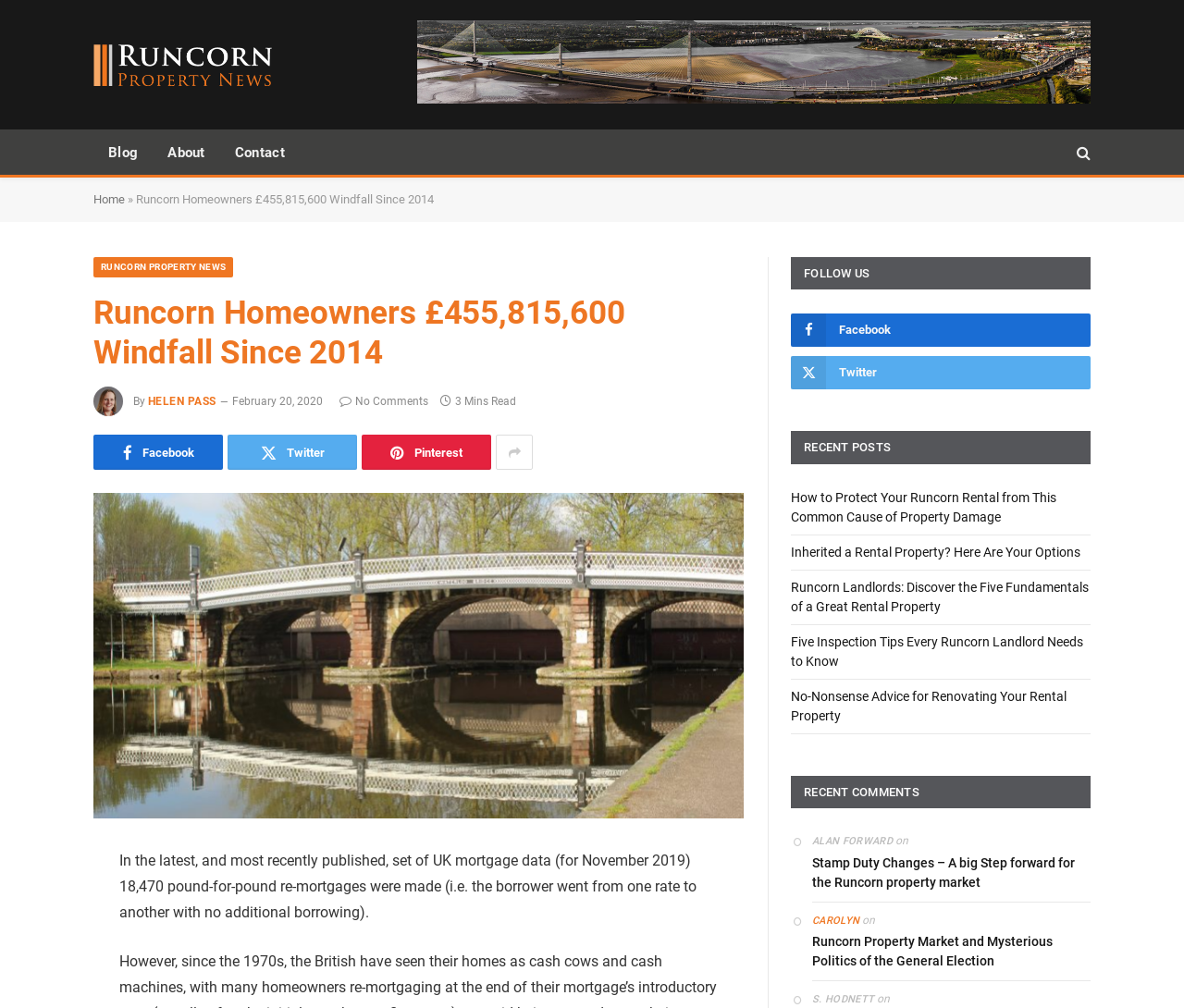Based on what you see in the screenshot, provide a thorough answer to this question: What is the topic of the recent post 'How to Protect Your Runcorn Rental from This Common Cause of Property Damage'?

The title of the recent post suggests that it is about protecting rental properties in Runcorn from a common cause of property damage. This implies that the post is related to property management and maintenance.